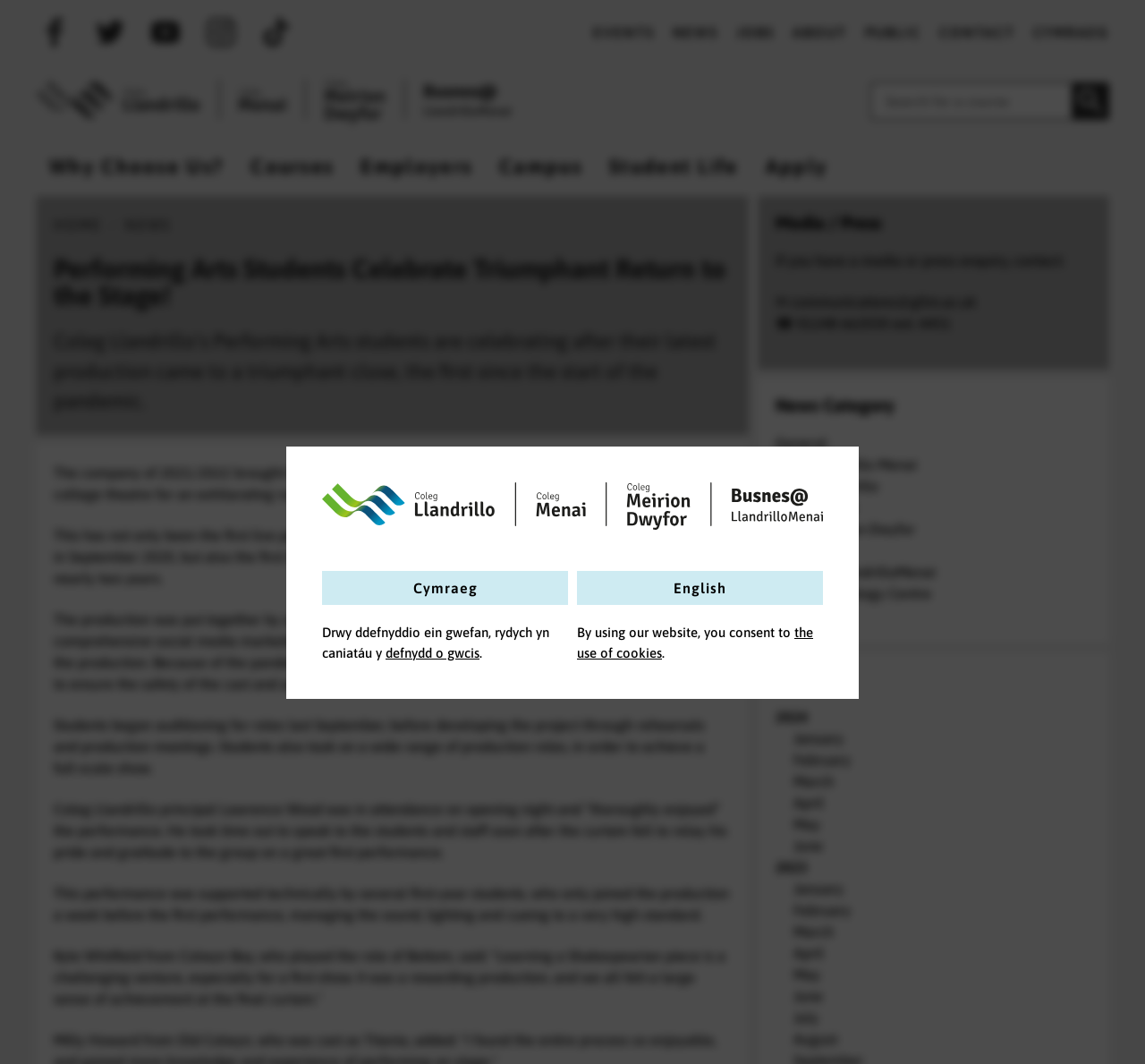Determine the bounding box coordinates of the region that needs to be clicked to achieve the task: "Switch to Welsh language".

[0.281, 0.537, 0.496, 0.569]